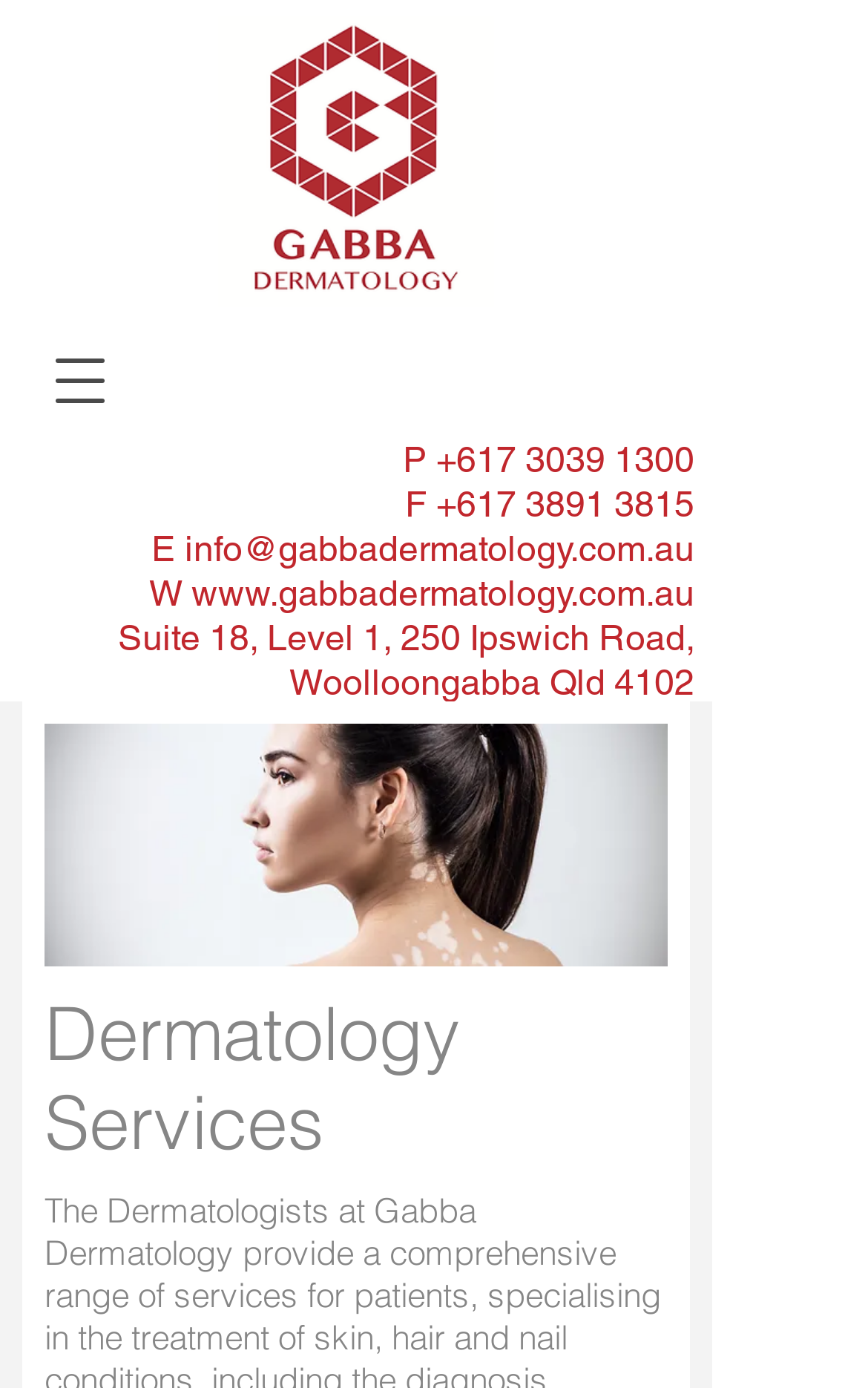Please look at the image and answer the question with a detailed explanation: What is the purpose of the button on the top left?

I found the button on the top left of the webpage, and it has a popup dialog. The button's purpose is to open the navigation menu, which is indicated by its text and functionality.